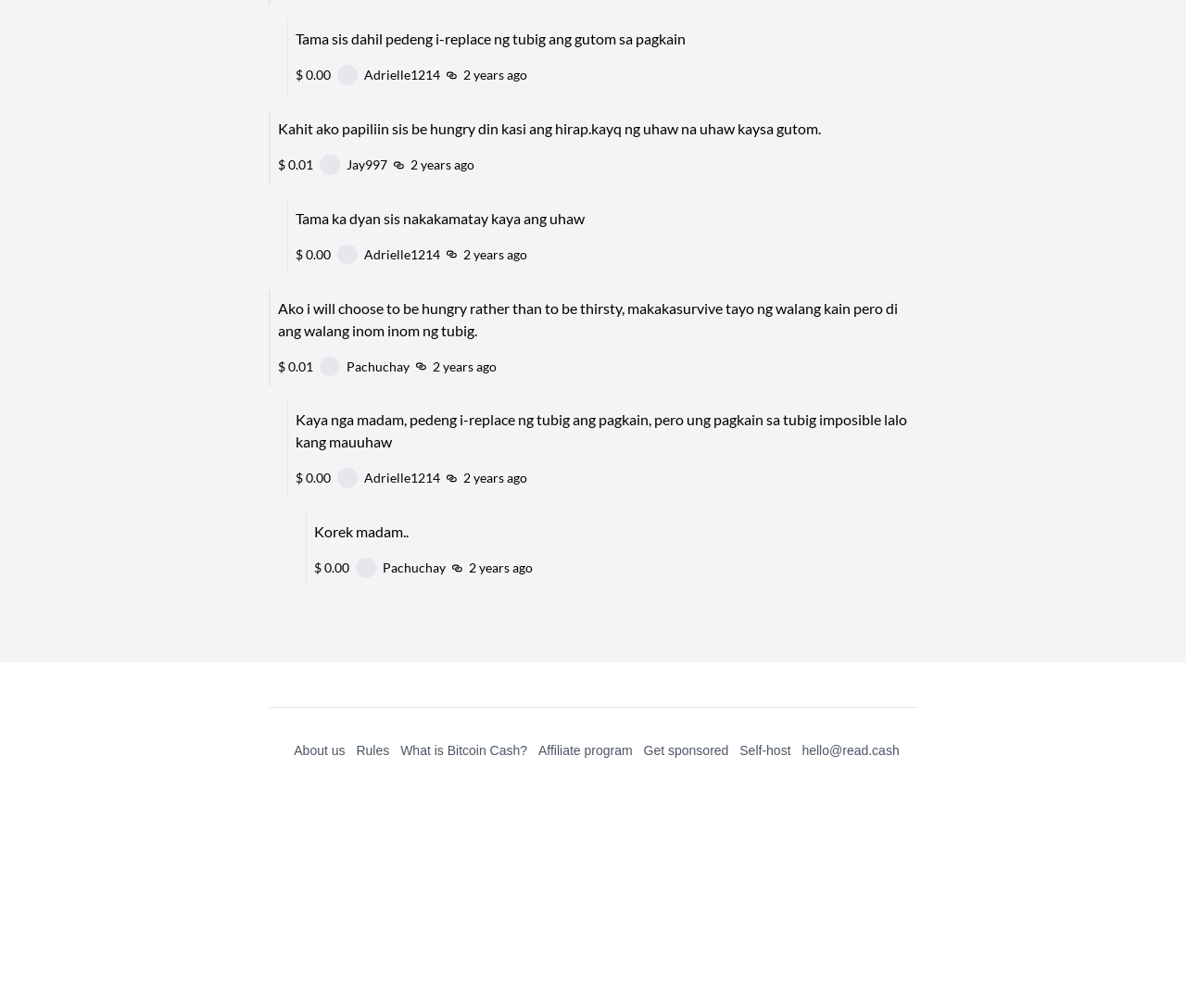Please answer the following query using a single word or phrase: 
What is the username of the user who commented at 11:35:52?

Adrielle1214